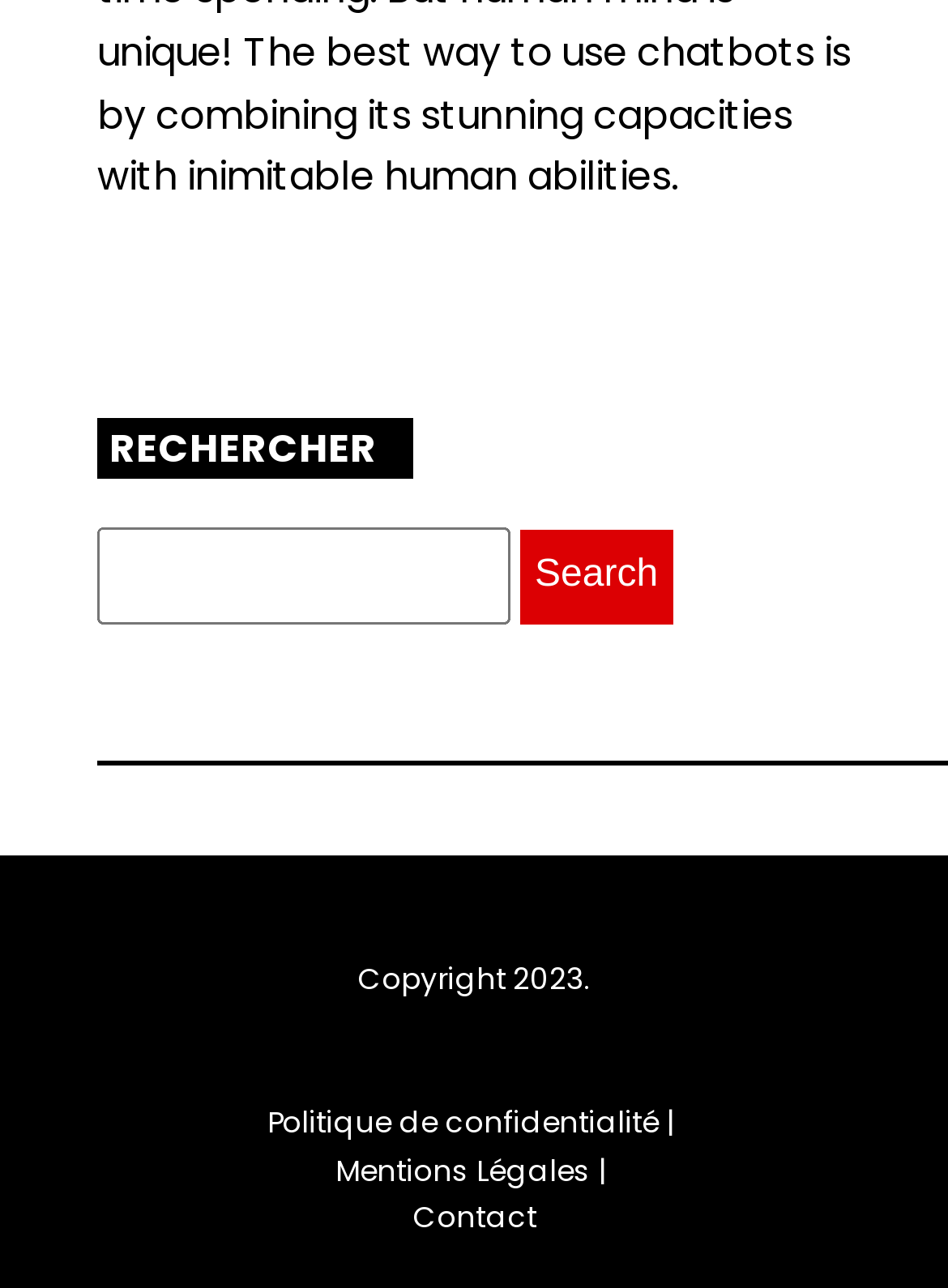Provide a short, one-word or phrase answer to the question below:
How many links are present in the footer?

3